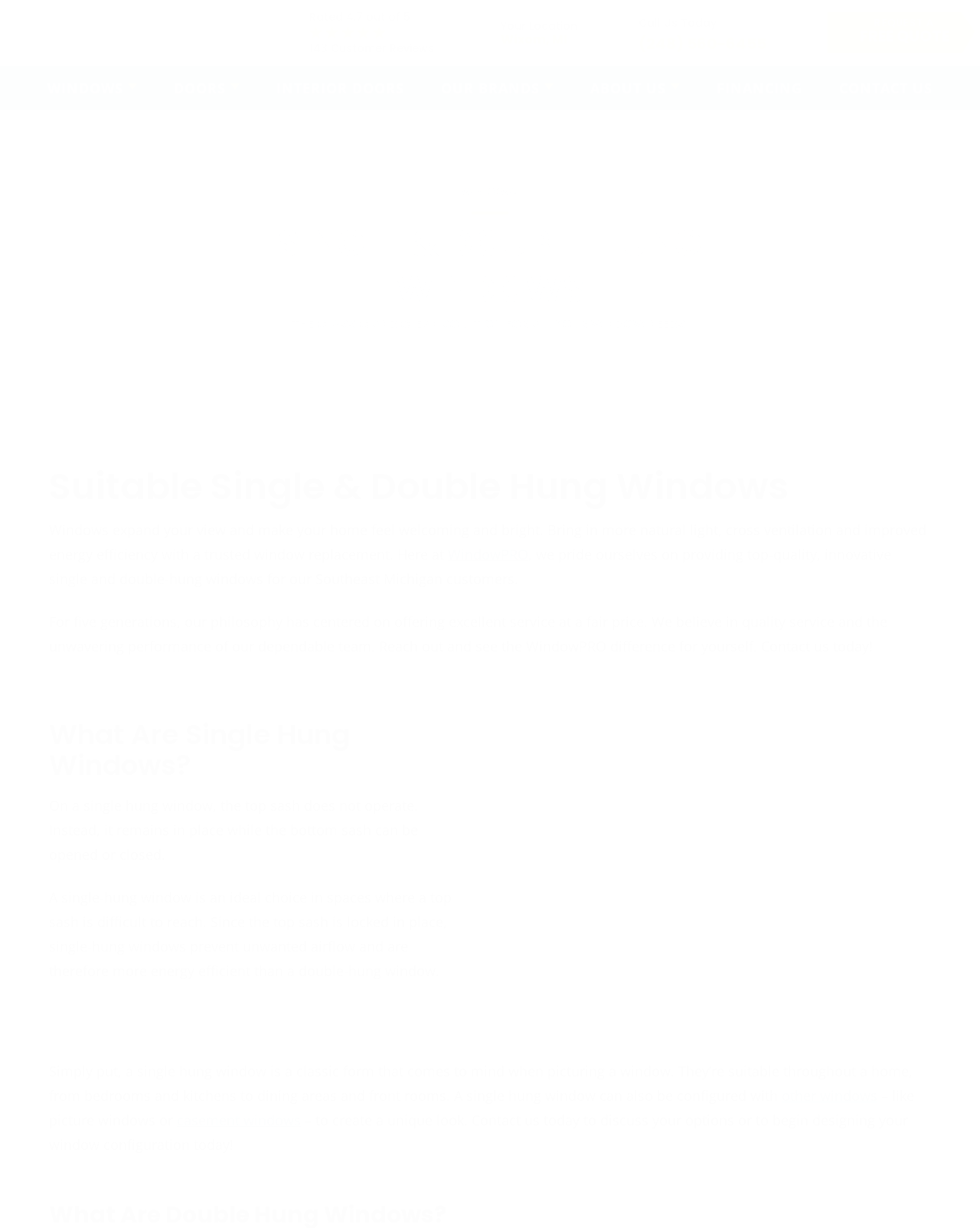Could you determine the bounding box coordinates of the clickable element to complete the instruction: "Get in touch with WindowPro"? Provide the coordinates as four float numbers between 0 and 1, i.e., [left, top, right, bottom].

[0.457, 0.444, 0.539, 0.459]